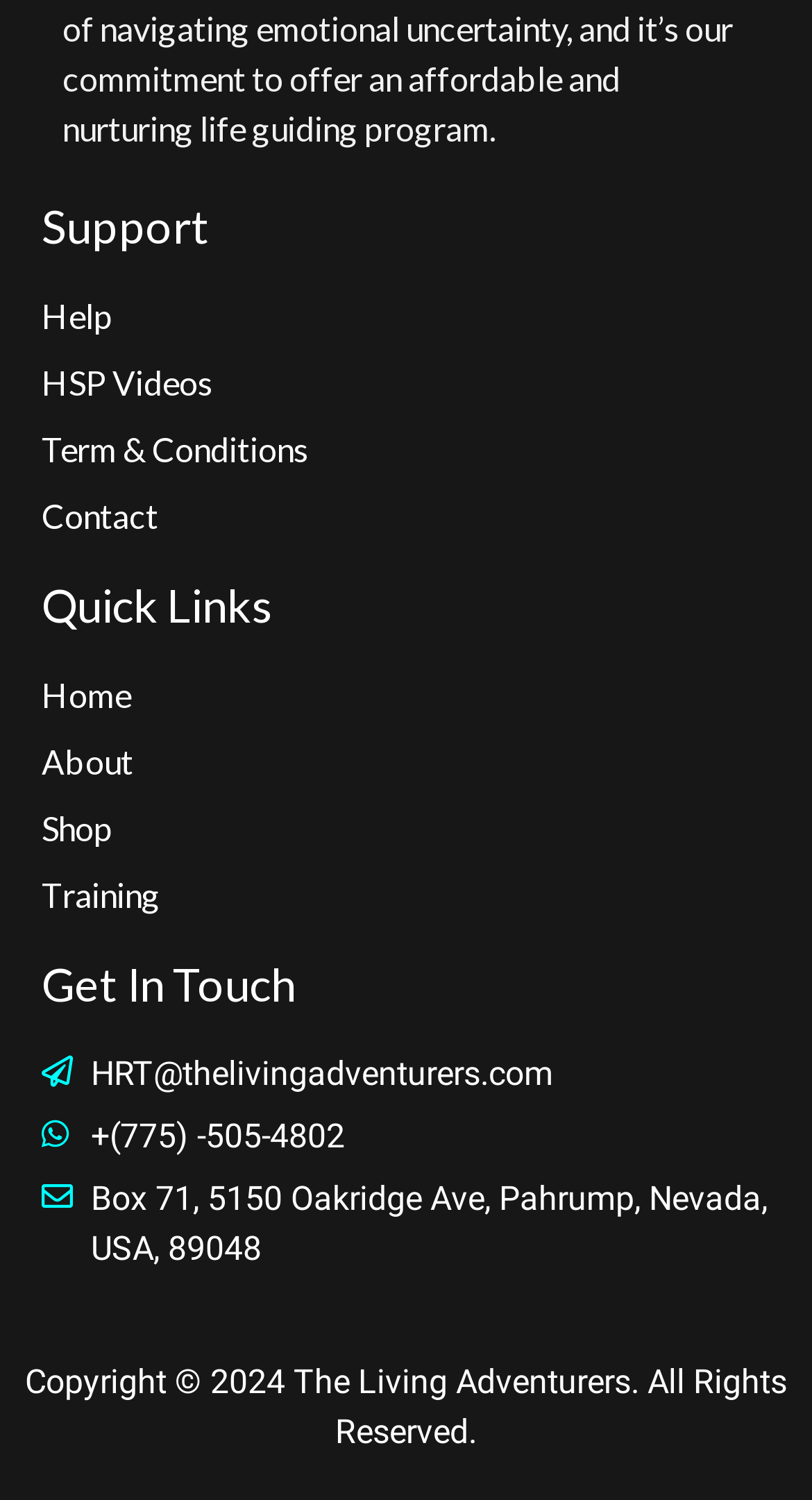Please identify the bounding box coordinates for the region that you need to click to follow this instruction: "Visit HSP Videos".

[0.051, 0.239, 0.949, 0.273]